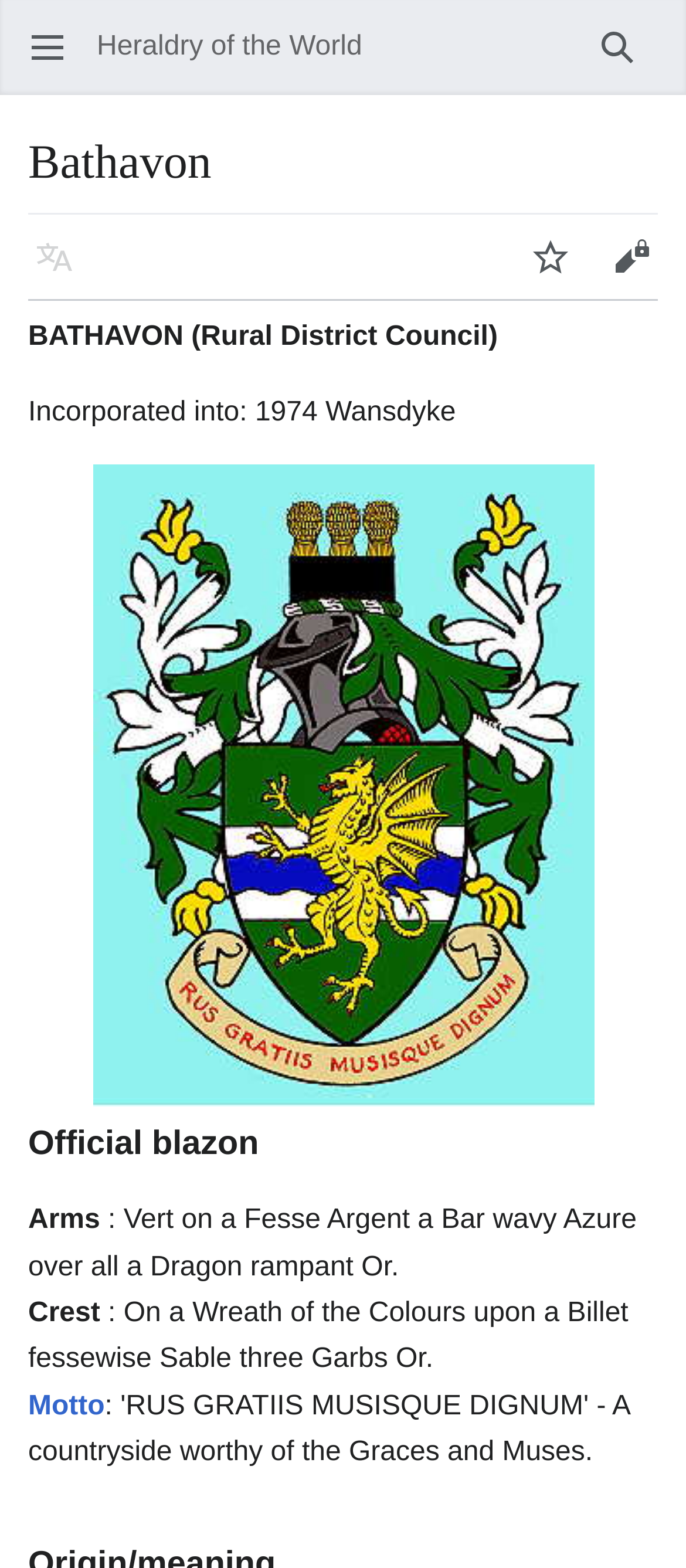Utilize the information from the image to answer the question in detail:
What is the color of the dragon in the coat of arms?

The answer can be found in the Official blazon section of the webpage, where it is described as 'Vert on a Fesse Argent a Bar wavy Azure over all a Dragon rampant Or.' The 'Or' refers to the color of the dragon, which is gold.